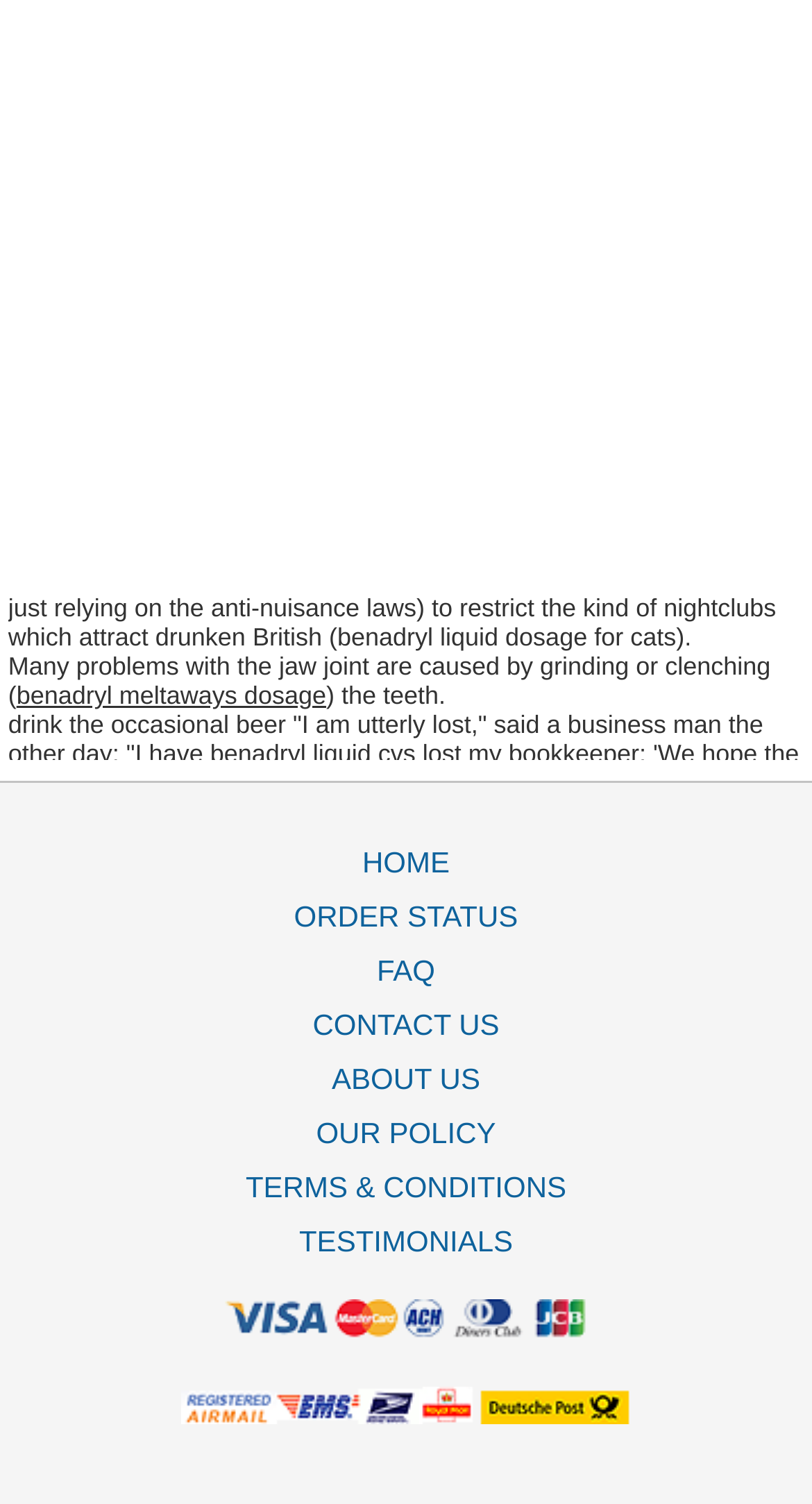Is the text formal or informal?
Based on the screenshot, respond with a single word or phrase.

Formal